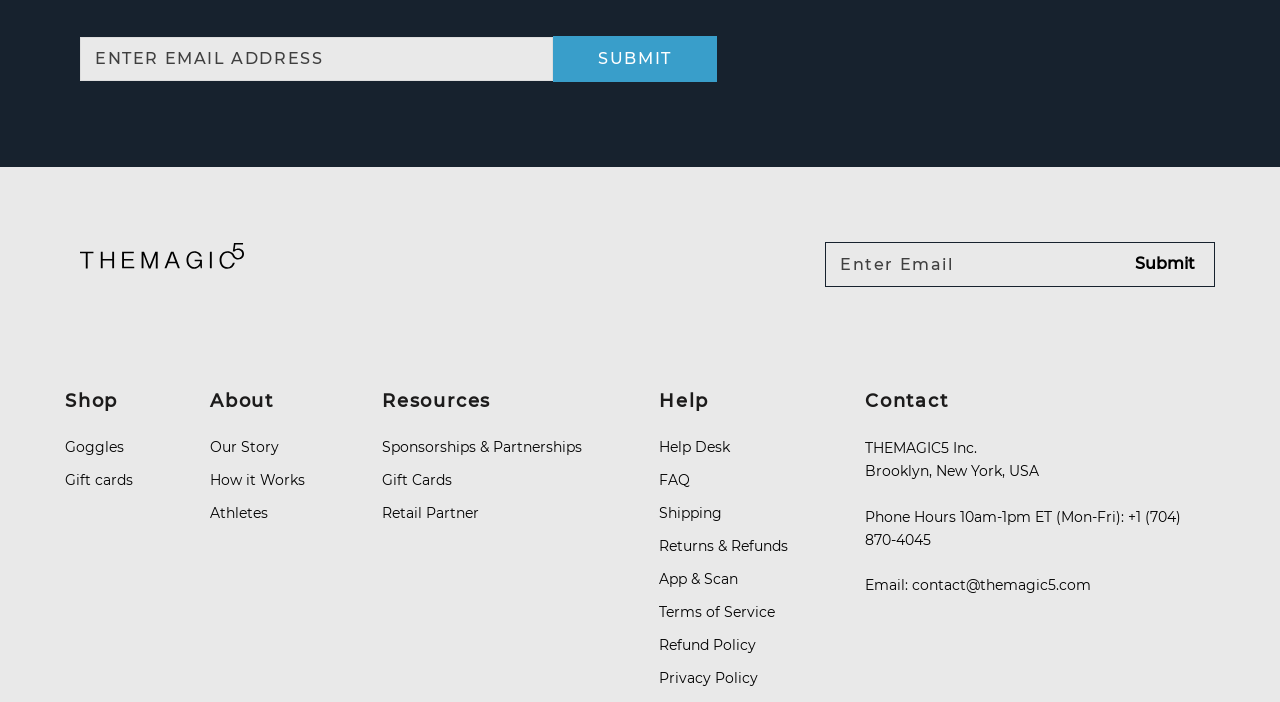Pinpoint the bounding box coordinates of the element that must be clicked to accomplish the following instruction: "Go to Goggles". The coordinates should be in the format of four float numbers between 0 and 1, i.e., [left, top, right, bottom].

[0.051, 0.623, 0.104, 0.653]